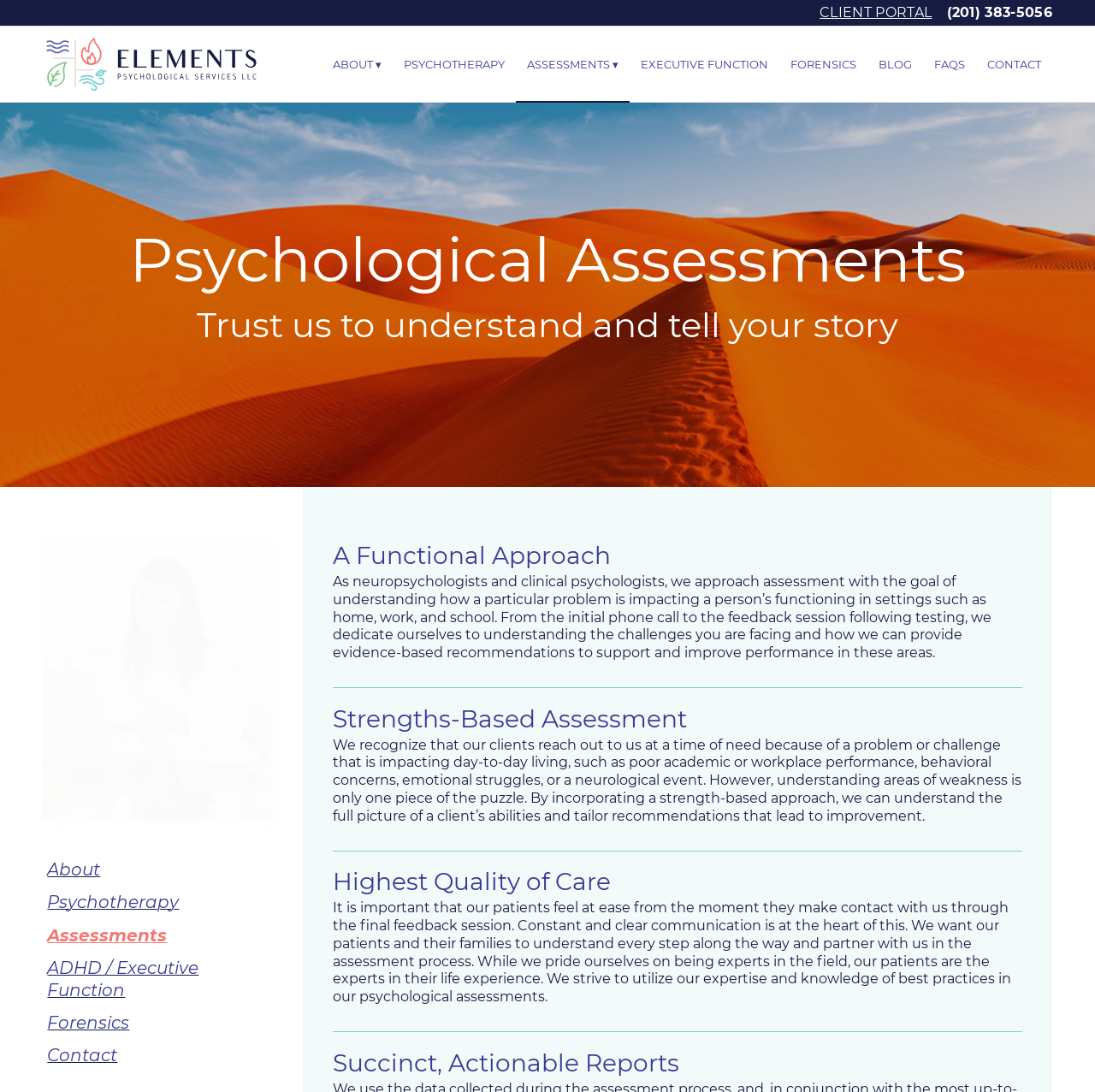What is the purpose of the assessments?
Please look at the screenshot and answer in one word or a short phrase.

to understand and improve performance